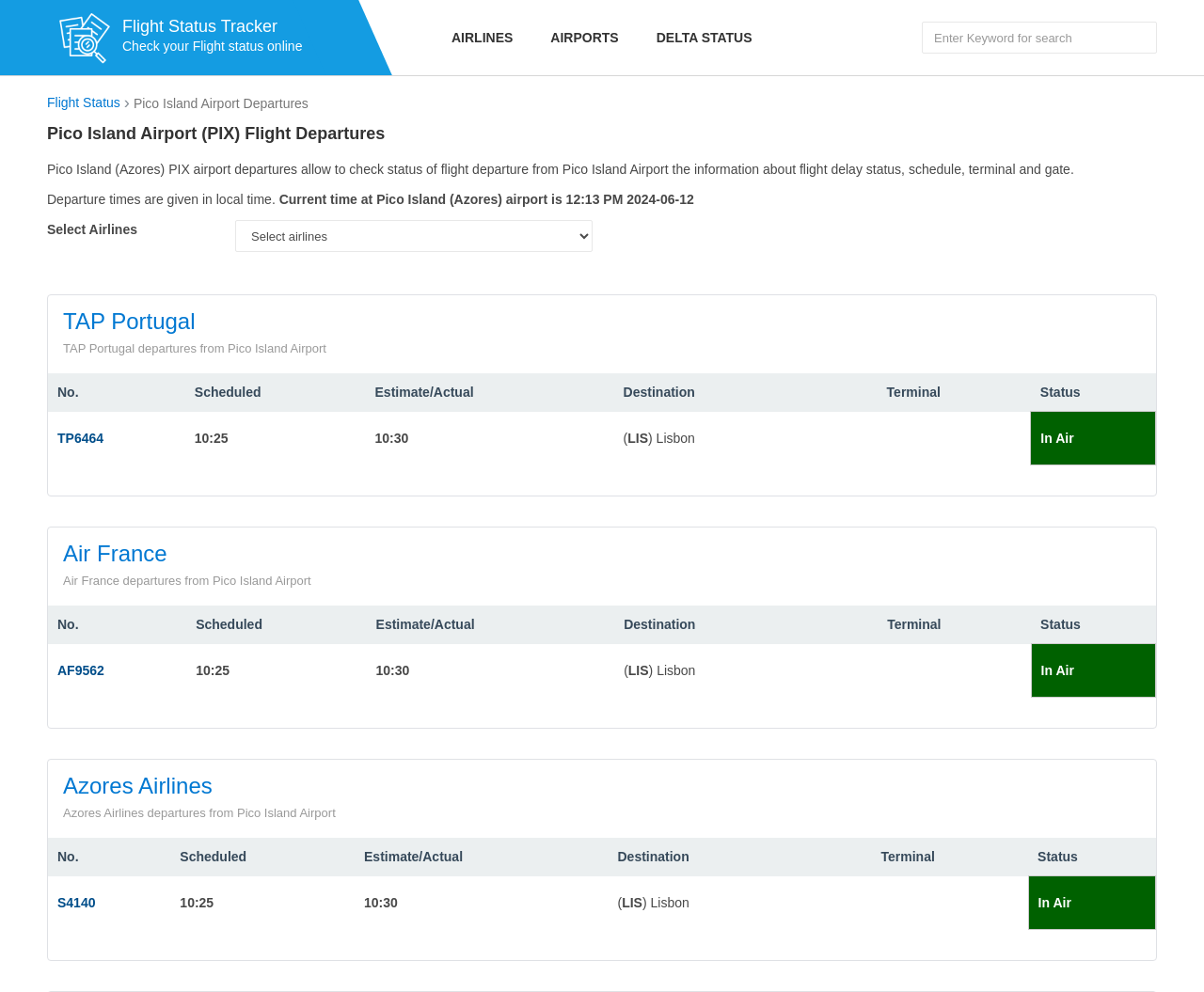Describe in detail what you see on the webpage.

This webpage displays live flight departures of Pico Island Airport. At the top, there is an image with the text "Flight Status" and a heading that reads "Pico Island Airport (PIX) Flight Departures". Below this, there is a brief description of the airport and its departures, including information about flight delay status, schedule, terminal, and gate.

On the left side, there are links to "AIRLINES", "AIRPORTS", and "DELTA STATUS". Next to these links, there is a search box labeled "Search Flights". Below the search box, there is a heading that reads "Pico Island Airport Departures" and a paragraph of text that explains the information provided on the page.

The main content of the page is a series of tables, each displaying flight information for a specific airline. The tables have columns for flight number, scheduled time, estimated or actual time, destination, terminal, and status. There are three tables, each displaying flights for TAP Portugal, Air France, and Azores Airlines, respectively.

Each table has multiple rows, with each row representing a single flight. The flights are listed in a compact format, with the flight number, scheduled time, and destination displayed in a concise manner. The status of each flight is also displayed, with options such as "In Air" or "Delayed".

Throughout the page, there are also links to specific flight numbers, which likely provide more detailed information about each flight. The page is well-organized and easy to navigate, making it simple for users to find the information they need about flight departures from Pico Island Airport.